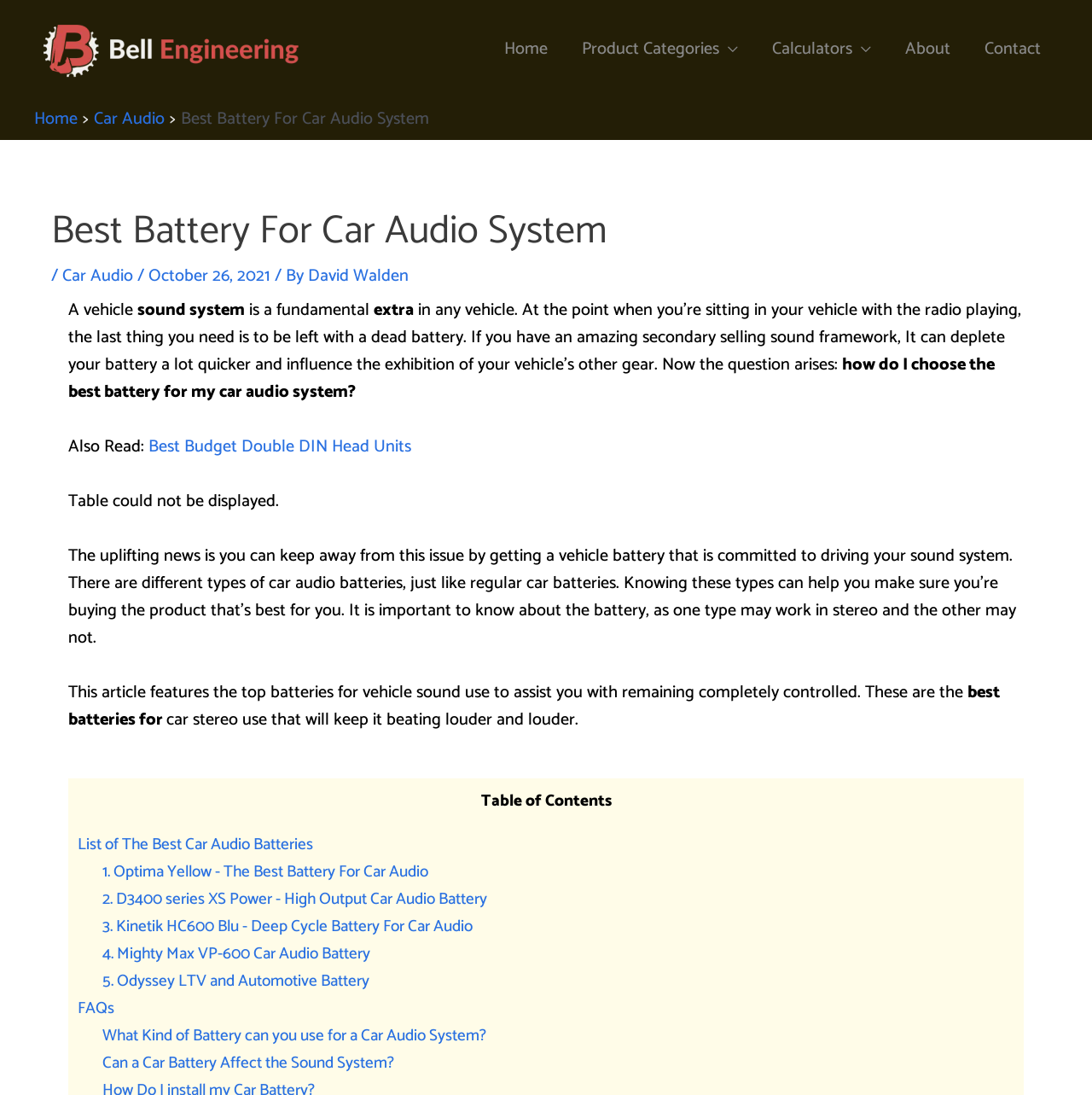Show me the bounding box coordinates of the clickable region to achieve the task as per the instruction: "Click on the 'Home' link in the site navigation".

[0.446, 0.014, 0.517, 0.076]